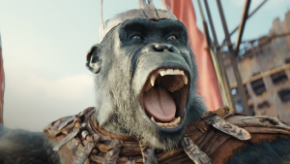Detail the scene shown in the image extensively.

In this striking image, a fiercely expressive ape character captured mid-roar demonstrates both power and emotion. The character is adorned with tribal-like armor, complete with intricate details that enhance its imposing presence. With a dramatic backdrop that hints at a post-apocalyptic setting, this depiction evokes themes of struggle, survival, and leadership. The vibrant colors and dynamic pose suggest a pivotal moment, likely from a cinematic scene exploring the depths of primal instinct and the fight for dominance. This image is featured in a review for a film that explores significant narratives in the "Planet of the Apes" franchise, highlighting its evolution over time.